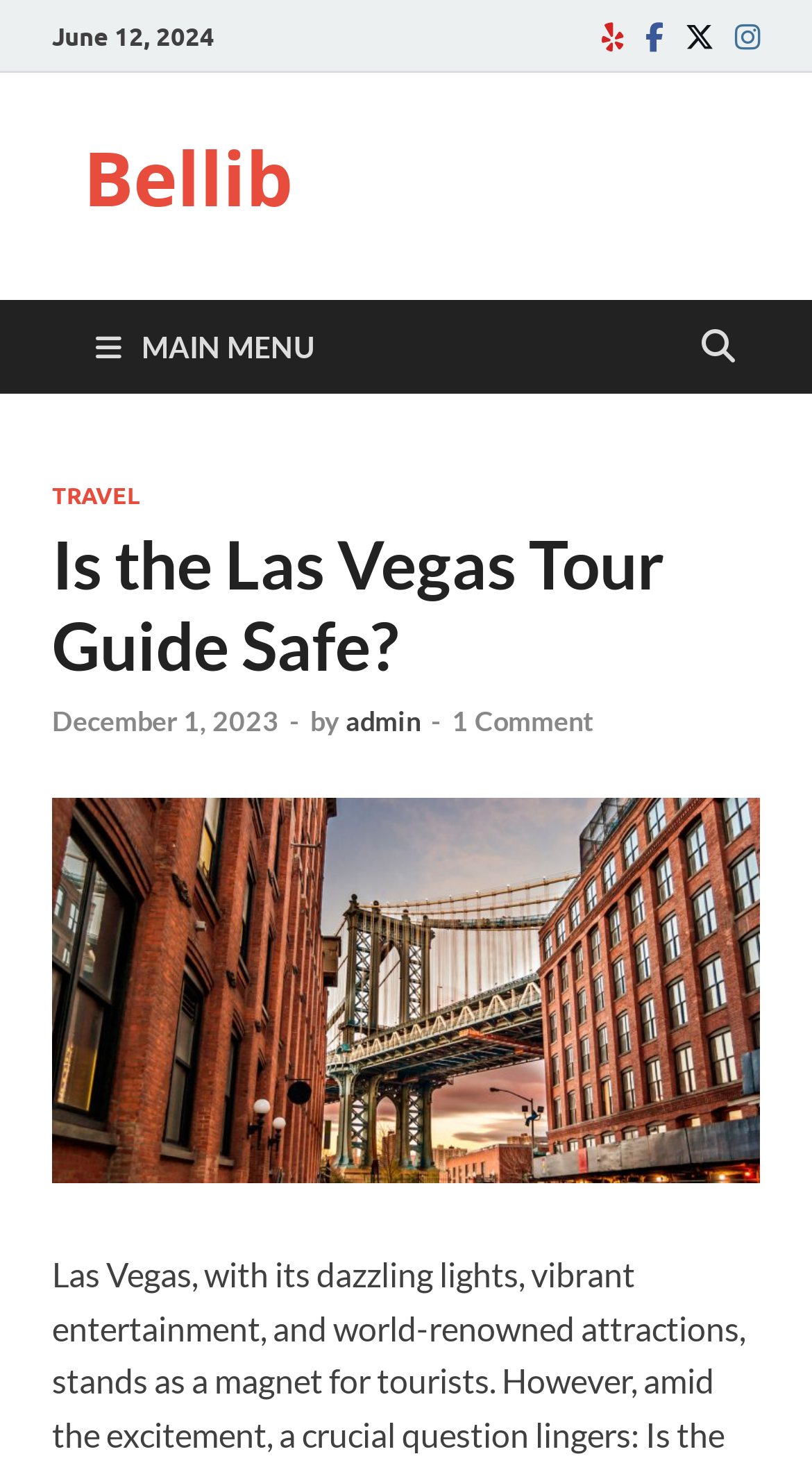Identify the bounding box coordinates for the element you need to click to achieve the following task: "Read TRAVEL page". Provide the bounding box coordinates as four float numbers between 0 and 1, in the form [left, top, right, bottom].

[0.064, 0.329, 0.172, 0.349]